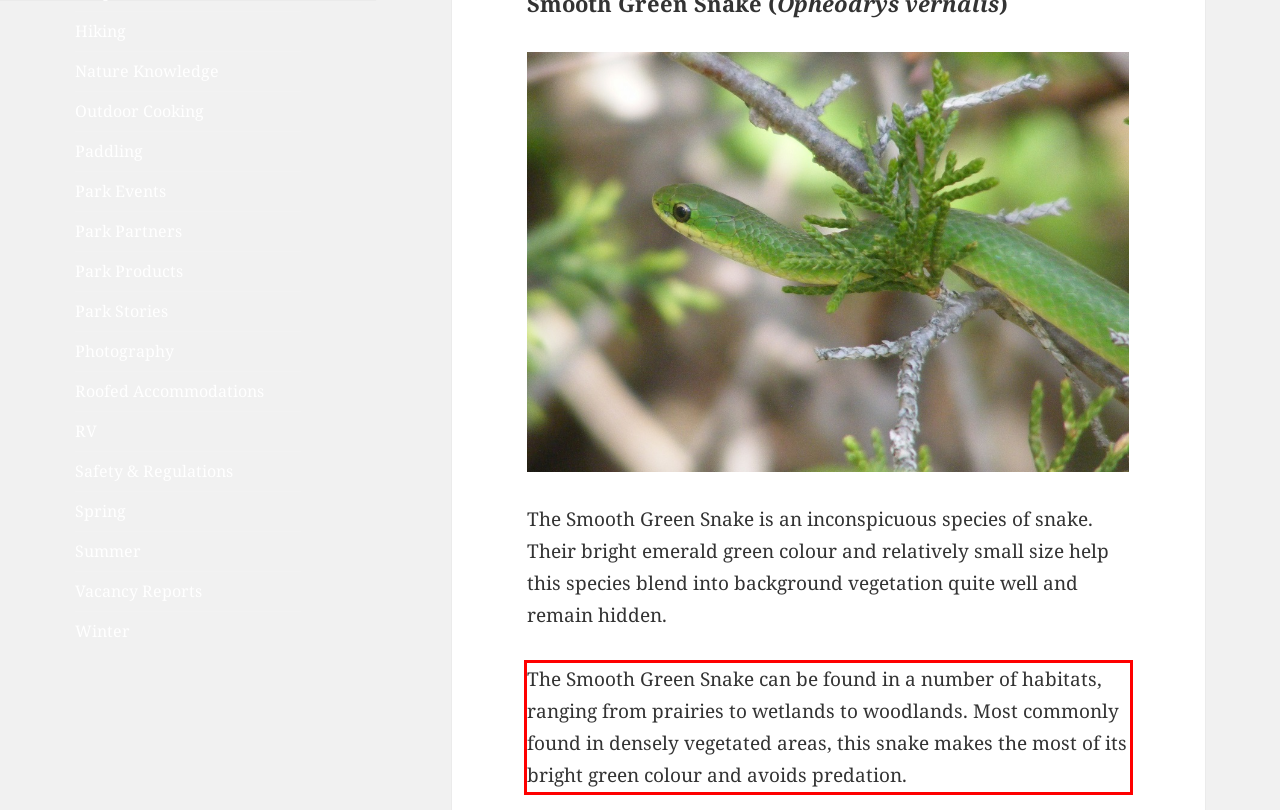In the given screenshot, locate the red bounding box and extract the text content from within it.

The Smooth Green Snake can be found in a number of habitats, ranging from prairies to wetlands to woodlands. Most commonly found in densely vegetated areas, this snake makes the most of its bright green colour and avoids predation.